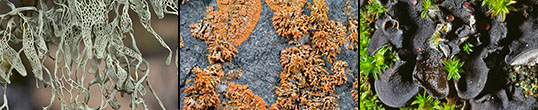Describe all the important aspects and features visible in the image.

This captivating image features three close-up views of various lichens, showcasing their intricate textures and colors. On the left, the delicate filaments of a pale greenish lichen exhibit a lace-like structure, hinting at its unique morphology. The center section highlights vibrant orange and reddish lichens sprawled over a rock surface, revealing their textured surfaces that thrive in rugged environments. Finally, the rightmost section presents dark, almost velvety lichens clustered amidst small green mosses, illustrating a rich biodiversity in a symbiotic environment. This visual representation emphasizes the ecological significance of lichens in arctic and subarctic ecosystems, particularly as keystones of cryptobiotic communities.